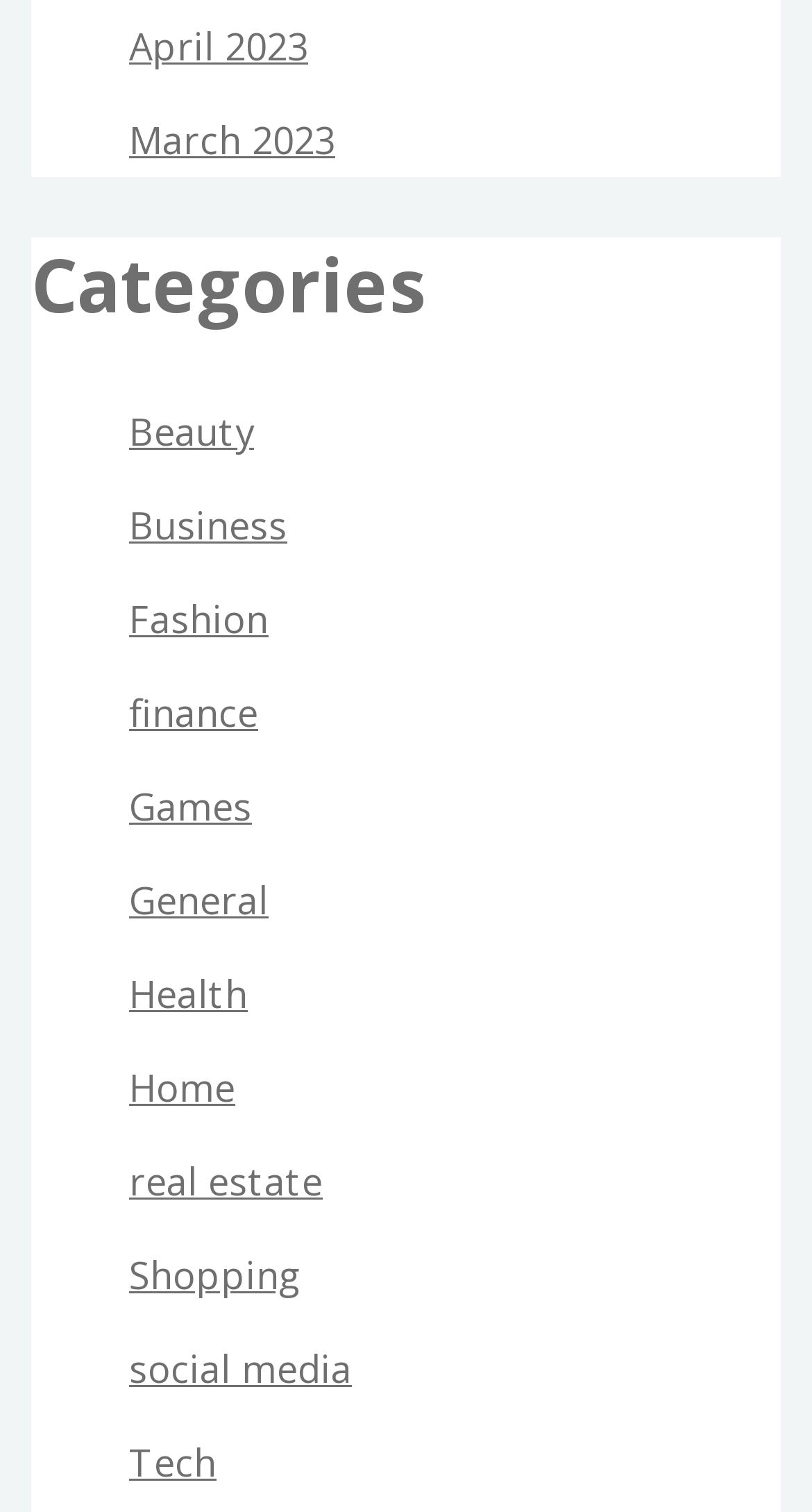Locate the bounding box coordinates of the clickable region to complete the following instruction: "Go to Finance."

[0.159, 0.454, 0.318, 0.487]